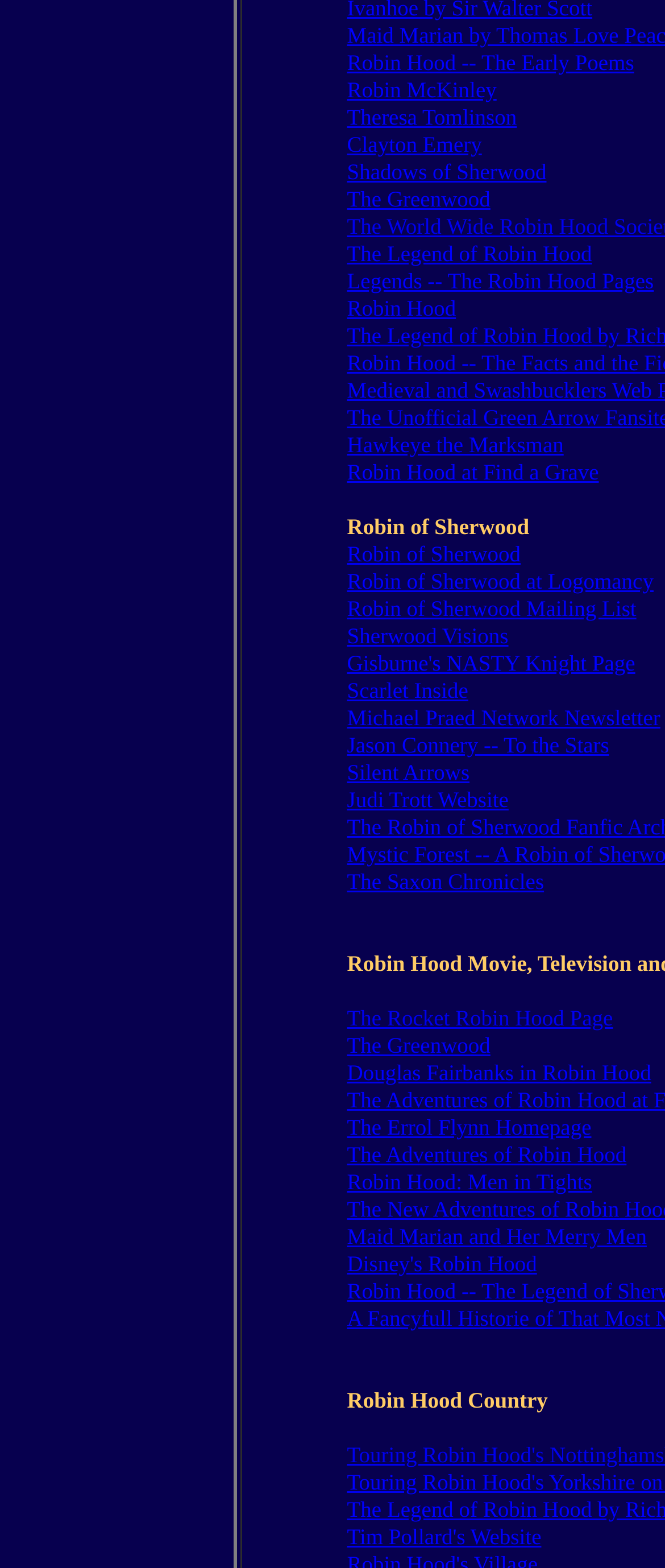Please identify the coordinates of the bounding box that should be clicked to fulfill this instruction: "go to home page".

None